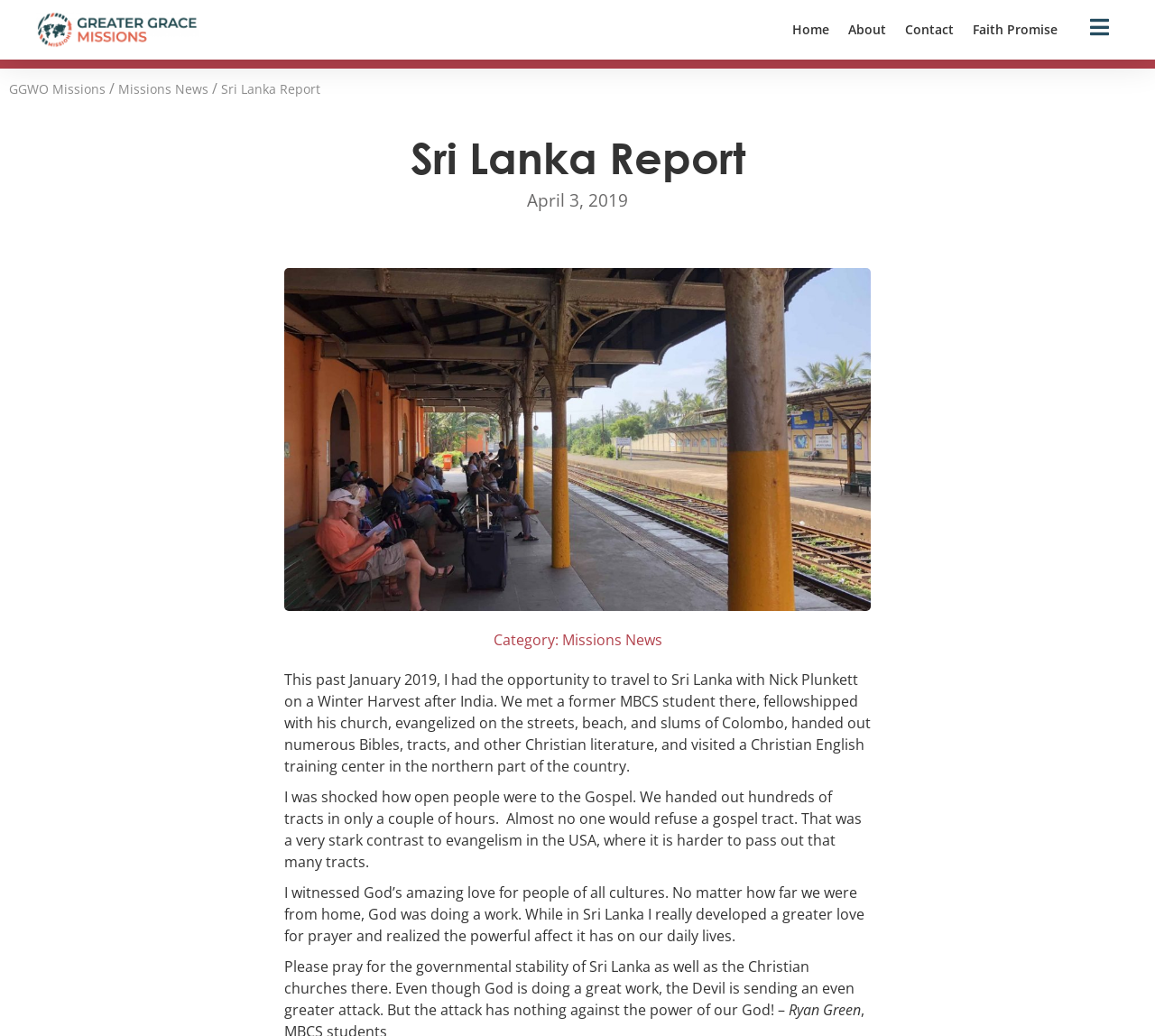Find the bounding box coordinates of the area to click in order to follow the instruction: "Learn about anatomy learning strategies".

None